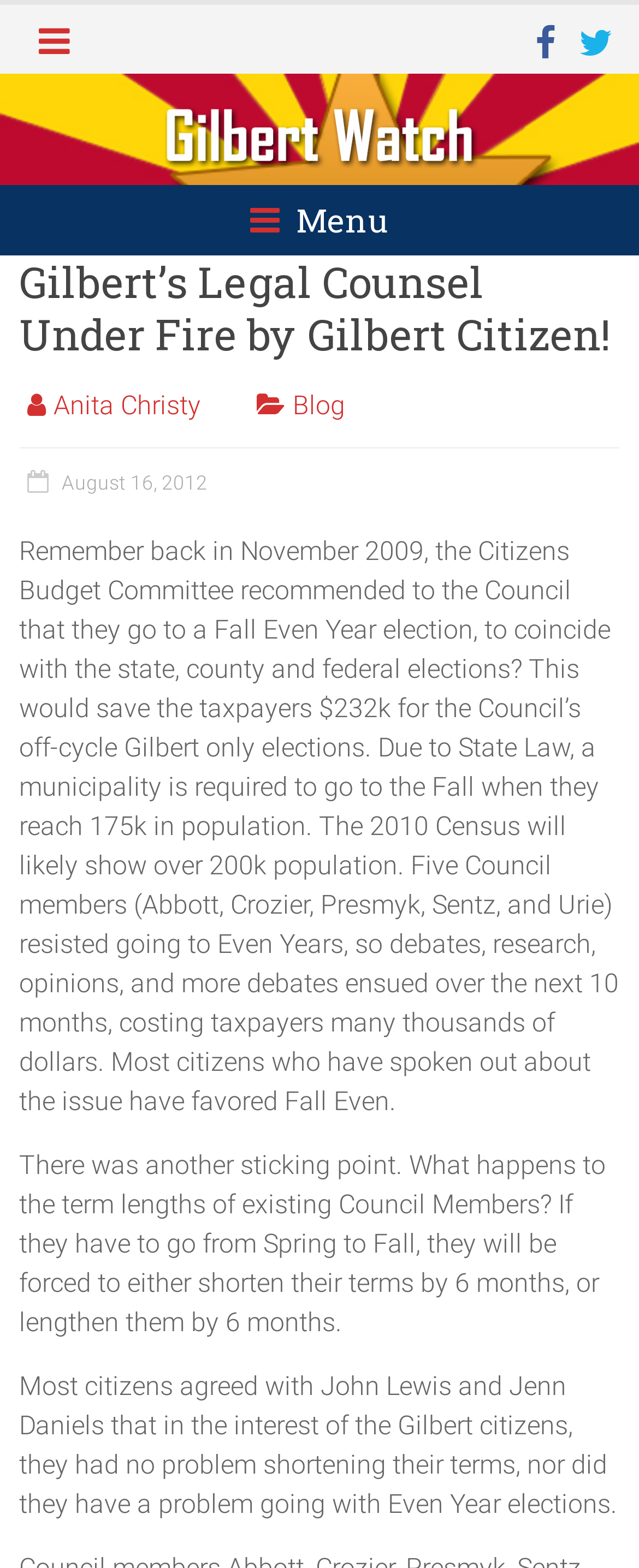Respond to the following question with a brief word or phrase:
What is the estimated population of Gilbert according to the 2010 Census?

over 200k